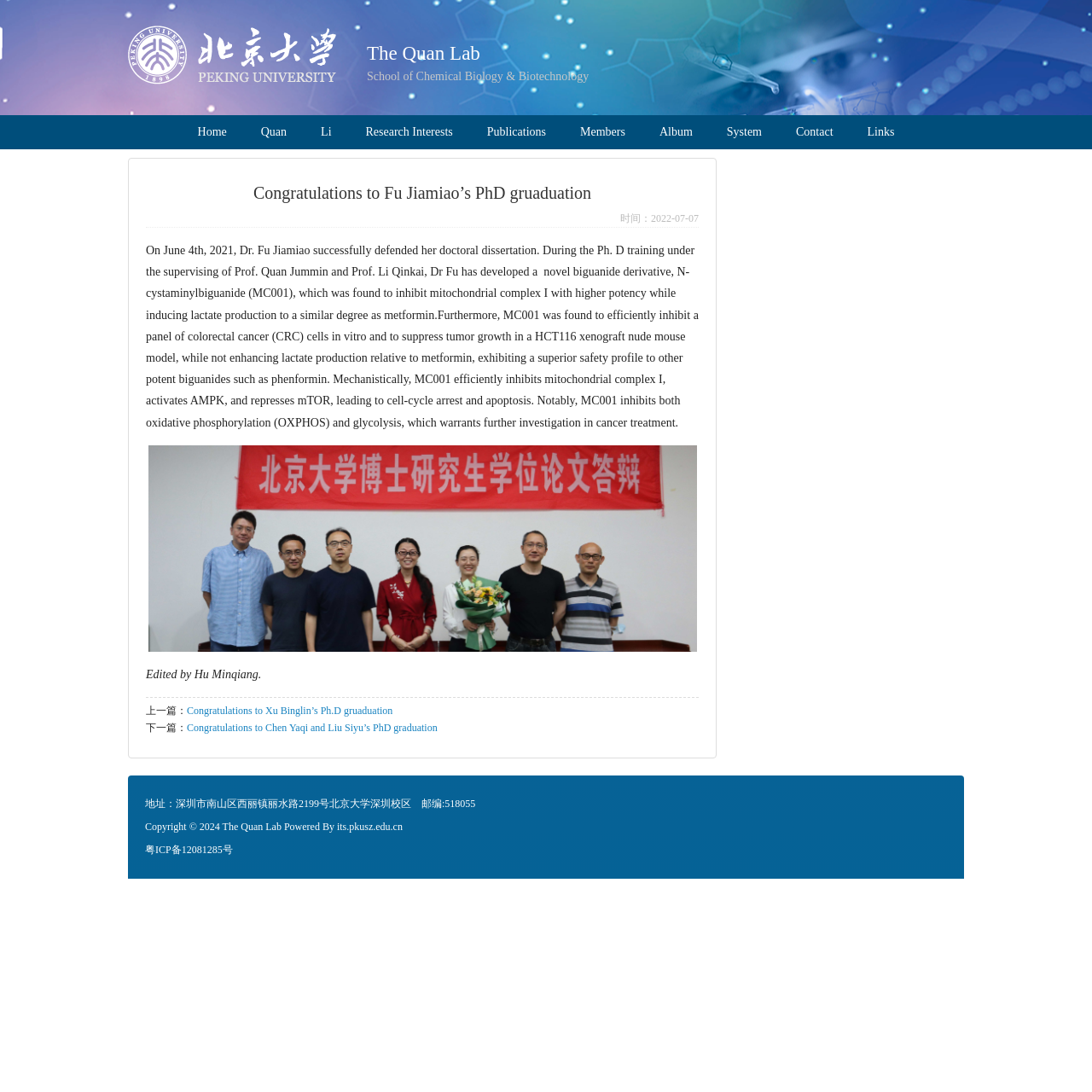Find the bounding box coordinates for the element described here: "Send Inquiry".

None